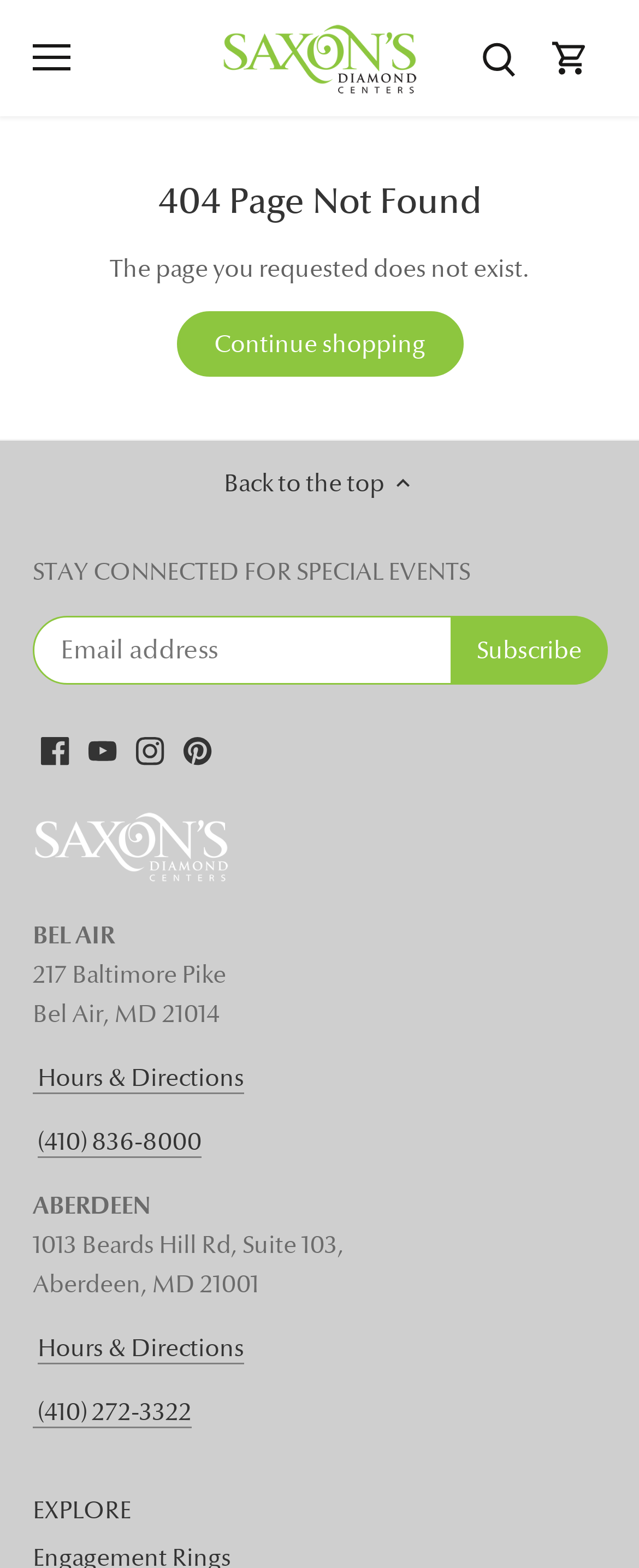Describe every aspect of the webpage in a detailed manner.

This webpage appears to be a 404 error page from Saxons Diamond Centers, a jewelry store. At the top, there is a navigation menu with links to open navigation, the Saxons Diamond Centers logo, a search function, and a link to go to the cart. 

Below the navigation menu, there is a main section with a heading that reads "404 Page Not Found" and a brief message stating "The page you requested does not exist." There is also a link to "Continue shopping" and another link to "Back to the top" with an arrow icon.

Further down, there is a section to stay connected with the store, where users can enter their email address to subscribe to special events. Below this, there are links to the store's social media profiles, including Facebook, Youtube, Instagram, and Pinterest, each with its respective icon.

At the bottom of the page, there is a section with the store's locations, including Bel Air and Aberdeen, with their respective addresses, phone numbers, and links to hours and directions.